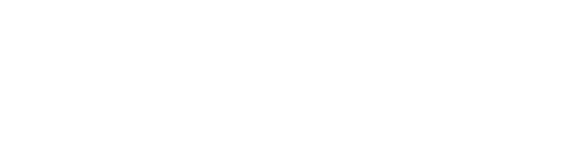Look at the image and give a detailed response to the following question: What does the icon in the image represent?

The icon is an abstract representation of kitchen tools or utensils, which is thematically relevant to the content on the webpage, emphasizing sustainable practices and innovative designs in kitchen spaces.